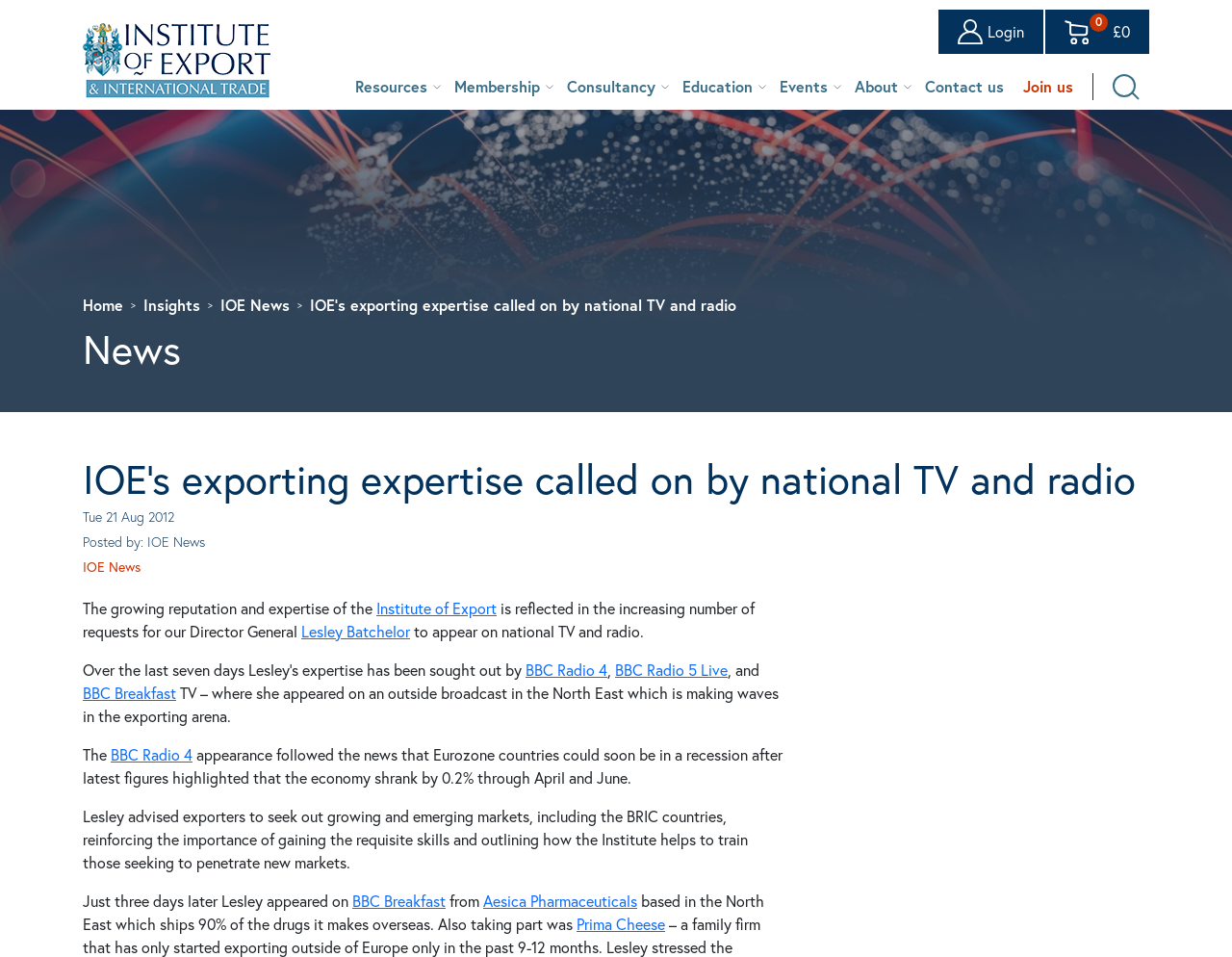What is the topic of the news article?
Based on the screenshot, provide a one-word or short-phrase response.

Exporting expertise